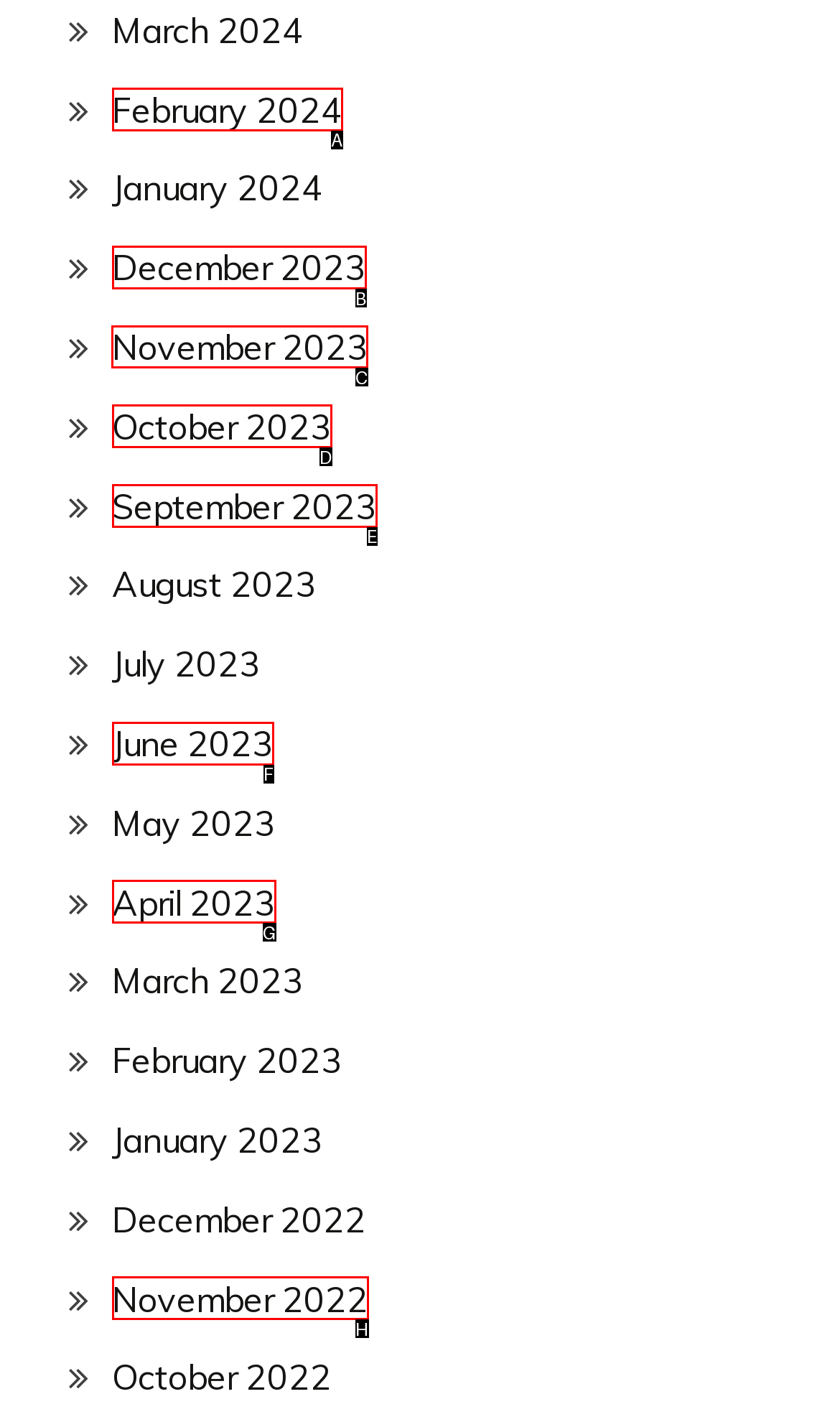Which option should be clicked to complete this task: check November 2023
Reply with the letter of the correct choice from the given choices.

C